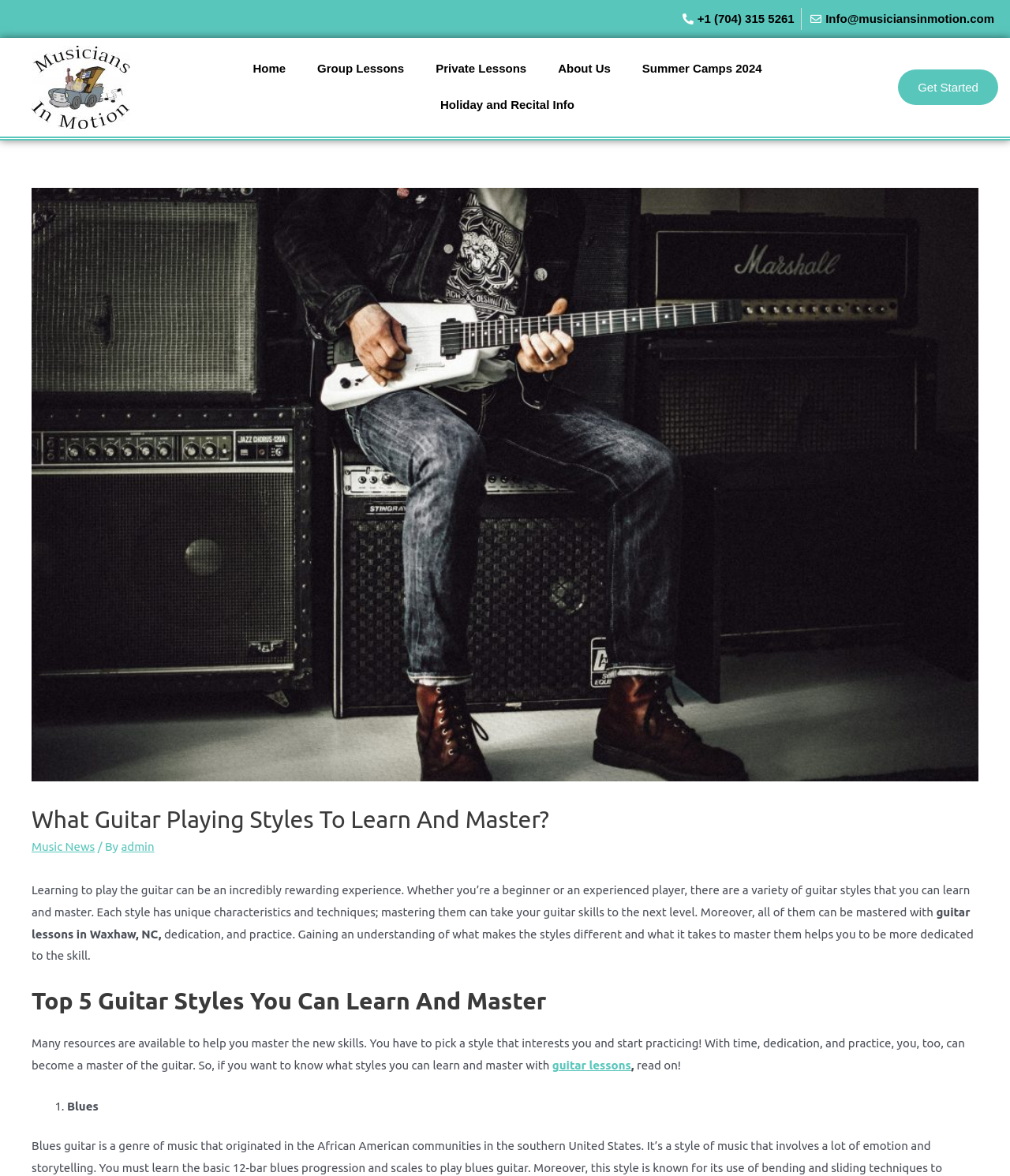What is the purpose of the 'Get Started' button?
Please provide a comprehensive answer based on the contents of the image.

I found the 'Get Started' button at the top section of the webpage, which is usually a call-to-action button. Based on the context of the webpage, which is about learning guitar, I infer that the purpose of the 'Get Started' button is to start learning guitar.